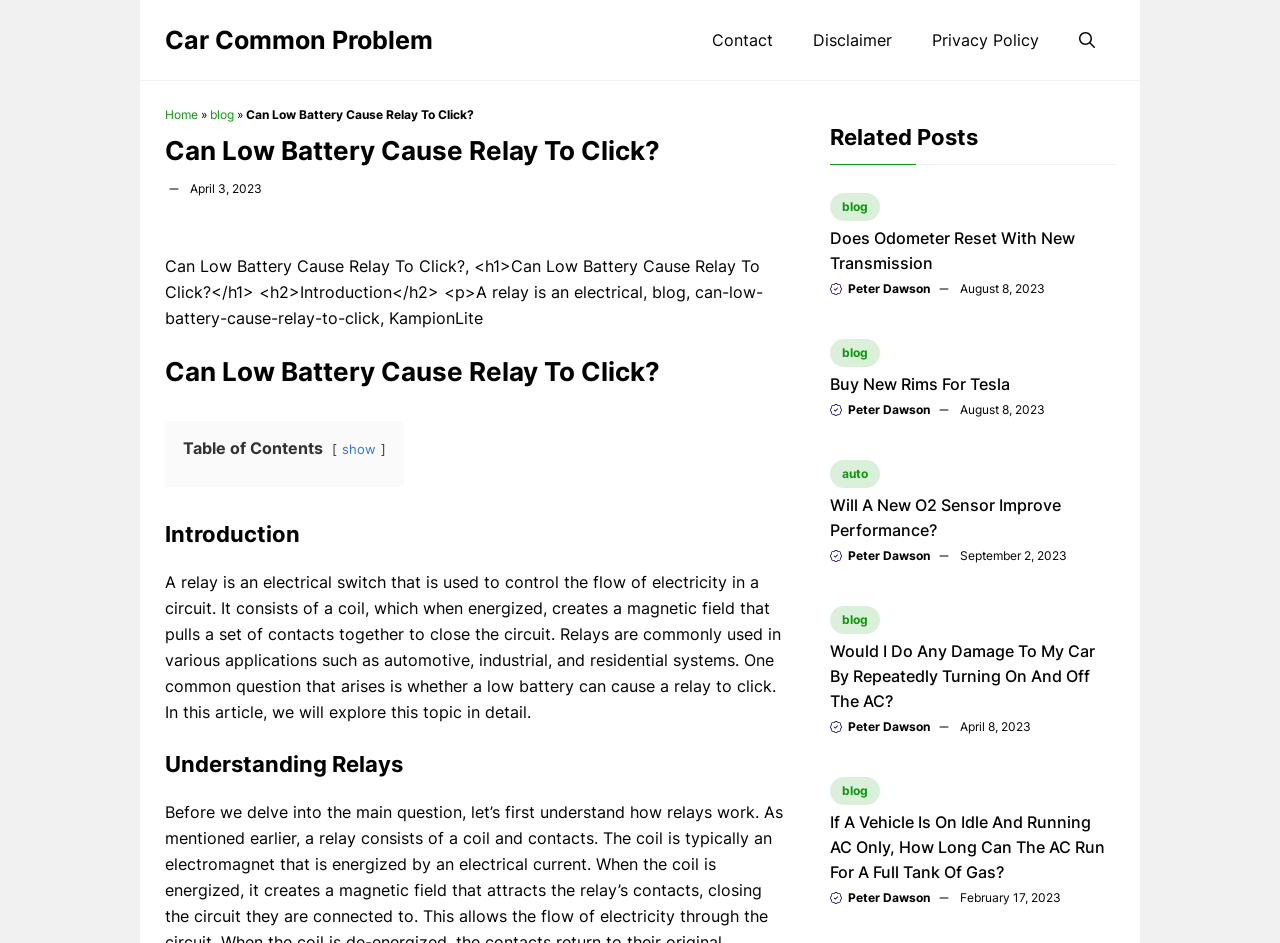Show me the bounding box coordinates of the clickable region to achieve the task as per the instruction: "Open the search".

[0.827, 0.016, 0.871, 0.069]